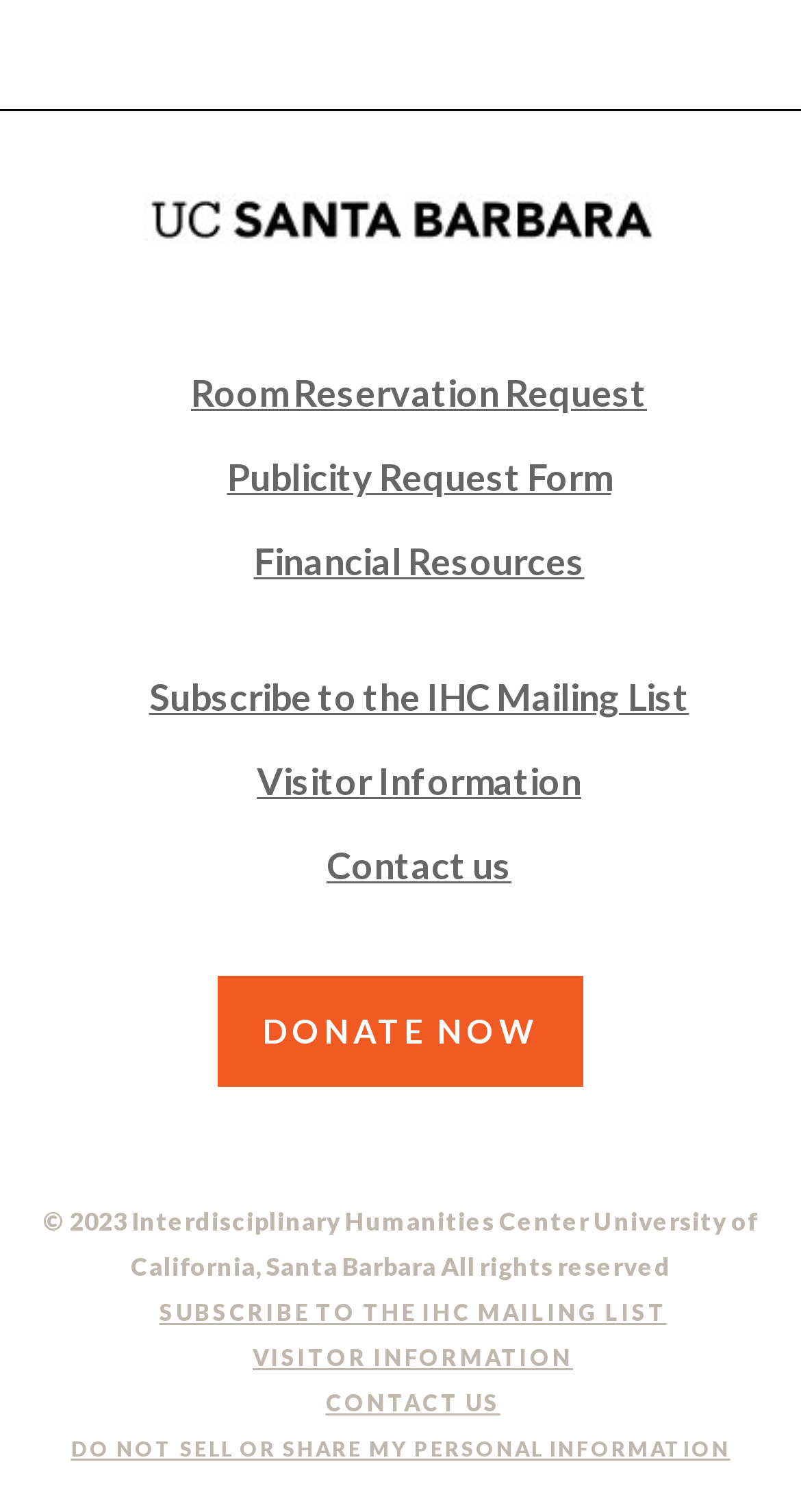Locate the bounding box coordinates of the clickable area to execute the instruction: "Donate now". Provide the coordinates as four float numbers between 0 and 1, represented as [left, top, right, bottom].

[0.272, 0.646, 0.728, 0.719]